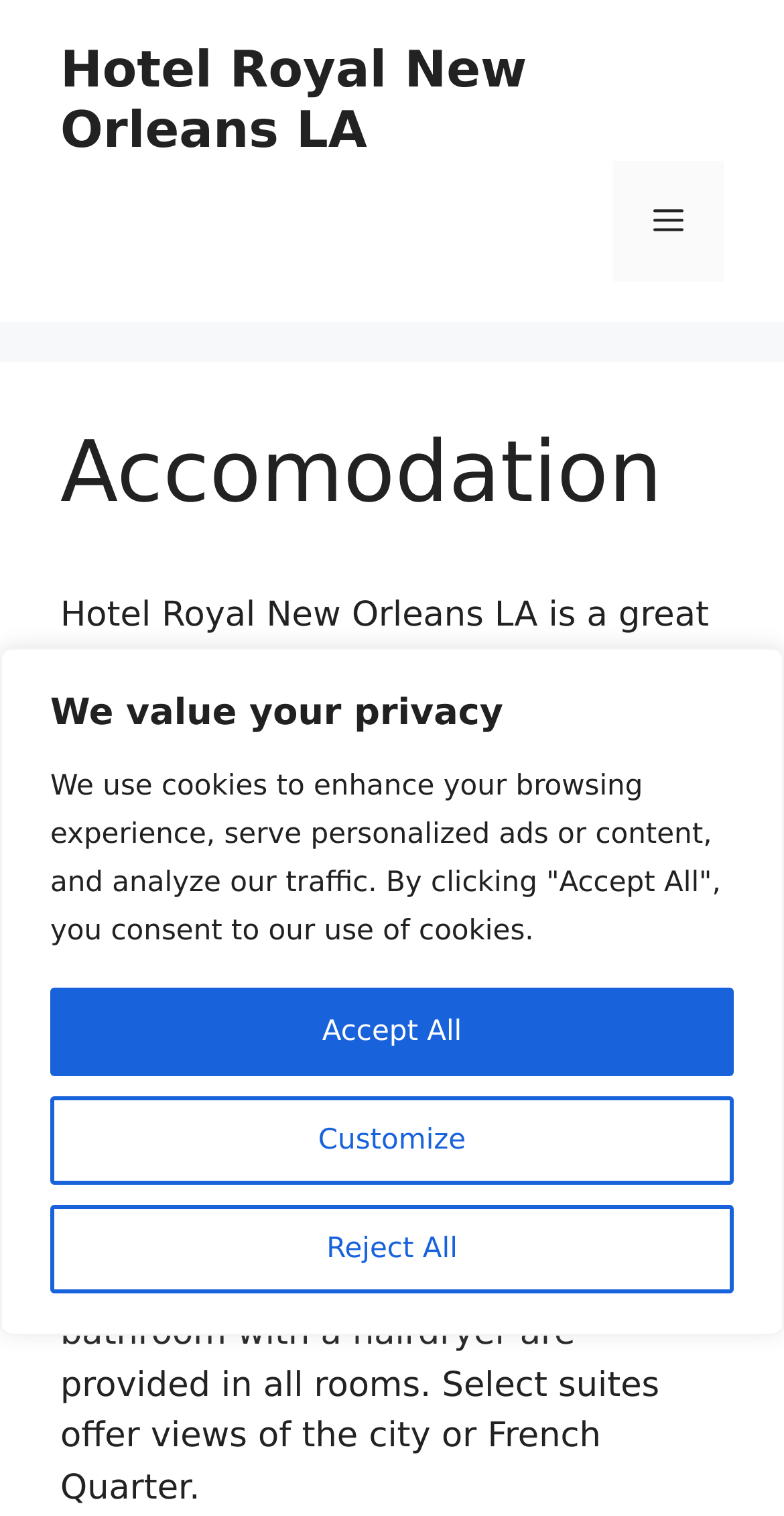Give a detailed explanation of the elements present on the webpage.

The webpage is about Hotel Royal New Orleans LA, a 4-star hotel located in the heart of the French Quarter. At the top of the page, there is a banner with a link to the hotel's website. Below the banner, there is a navigation menu on the right side, which can be toggled by a button labeled "Menu". 

On the left side, there is a heading that reads "Accommodation" followed by a brief description of the hotel, stating that it is a great choice for travelers interested in history, architecture, and food. 

Below this description, there is a longer paragraph providing more information about the hotel's location, including its proximity to Bourbon Street, Jackson Square, and St. Louis Cathedral. 

Further down, there is another paragraph describing the amenities provided in each room, including a flat-screen TV, a coffee machine, and a private bathroom with a hairdryer. Some suites also offer views of the city or French Quarter. 

At the bottom of the page, there is a cookie policy notification with three buttons: "Customize", "Reject All", and "Accept All".